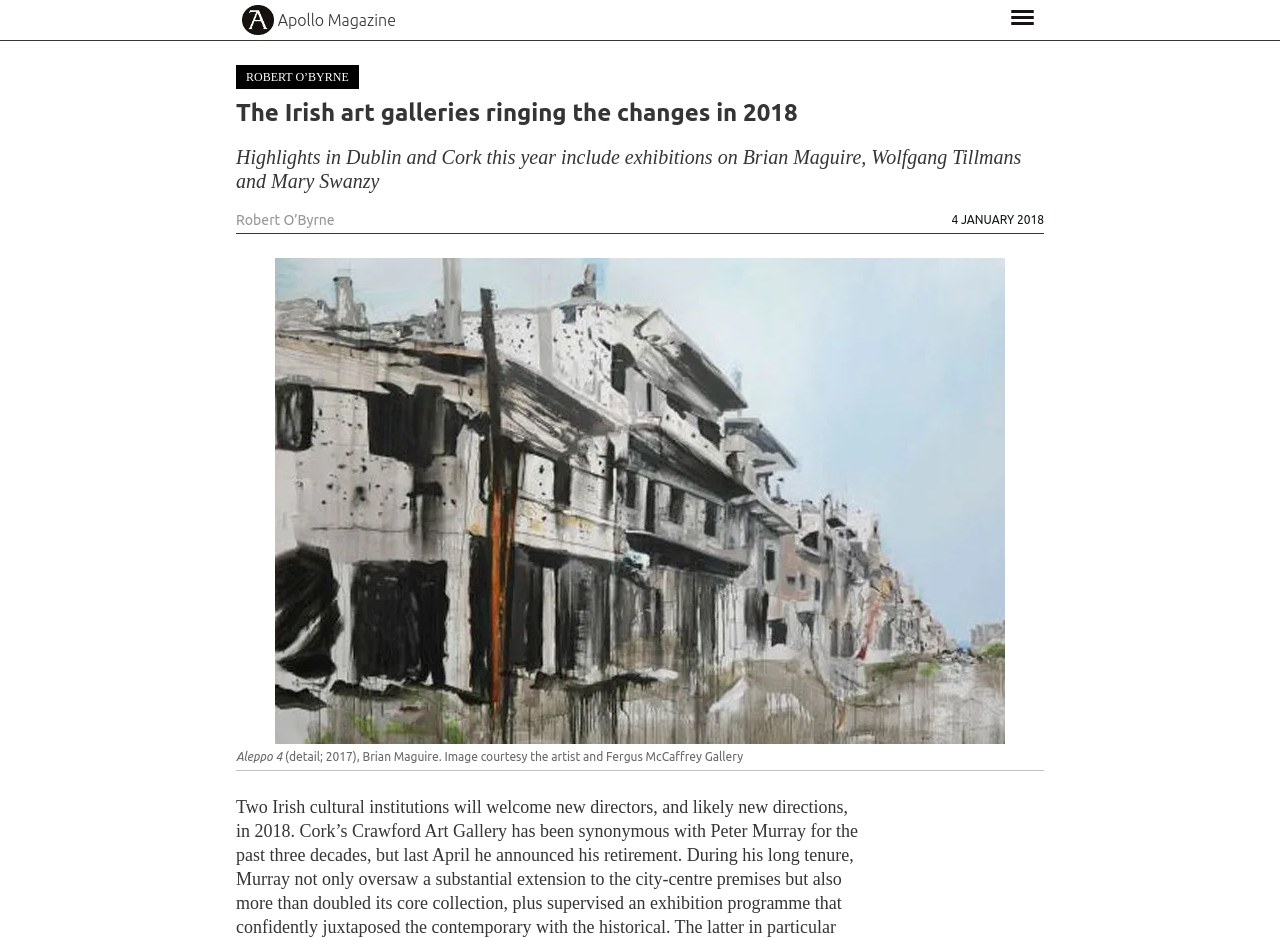Determine which piece of text is the heading of the webpage and provide it.

The Irish art galleries ringing the changes in 2018